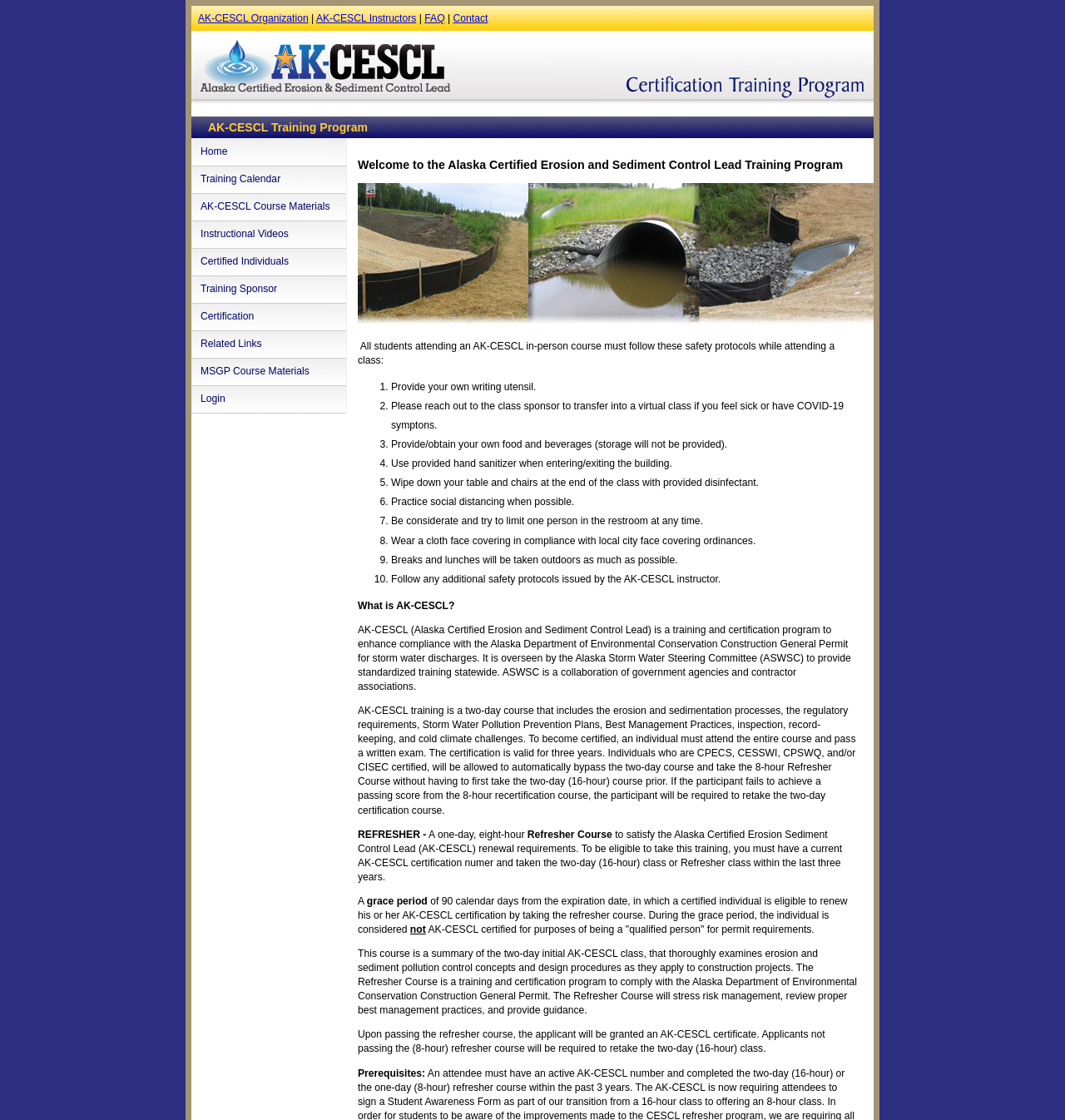Describe all the key features of the webpage in detail.

The webpage is about the Alaska Certified Erosion and Sediment Control Lead (AK-CESCL) training program. At the top, there is a header section with a title "AK-CESCL" and an image. Below the header, there are several links, including "AK-CESCL Organization", "AK-CESCL Instructors", "FAQ", "Contact", and "Header Title".

The main content of the webpage is divided into several sections. The first section is a heading that reads "AK-CESCL Training Program" followed by a subheading that welcomes users to the program. Below this, there is a paragraph of text that outlines safety protocols for students attending in-person courses, including providing their own writing utensils, reaching out to class sponsors if they feel sick, and practicing social distancing.

The next section is a list of 10 safety protocols, each with a corresponding list marker (1-10). The protocols include providing hand sanitizer, wiping down tables and chairs, and wearing cloth face coverings.

Following this, there is a section that explains what AK-CESCL is, including its purpose, training requirements, and certification process. This section also describes the Refresher Course, which is an 8-hour course for individuals who need to renew their certification.

The webpage also has a sidebar with several links, including "Home", "Training Calendar", "AK-CESCL Course Materials", and "Certification". These links are arranged vertically and take up a significant portion of the left side of the webpage.